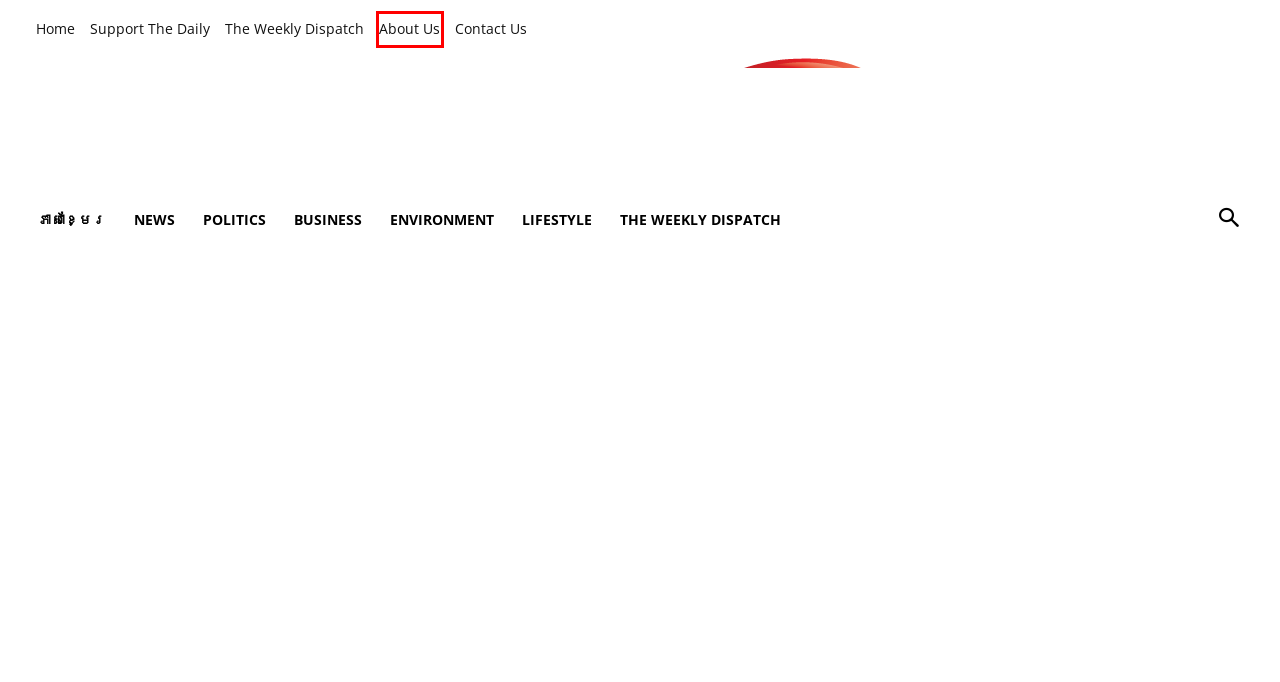You have a screenshot of a webpage with a red bounding box around an element. Select the webpage description that best matches the new webpage after clicking the element within the red bounding box. Here are the descriptions:
A. Business Archives - The Cambodia Daily
B. News Archives - The Cambodia Daily
C. Lifestyle Archives - The Cambodia Daily
D. Contact Us - The Cambodia Daily
E. About Us - The Cambodia Daily
F. Environment Archives - The Cambodia Daily
G. Home - The Cambodia Daily Khmer
H. The Cambodia Daily | All the News Without Fear or Favor

E